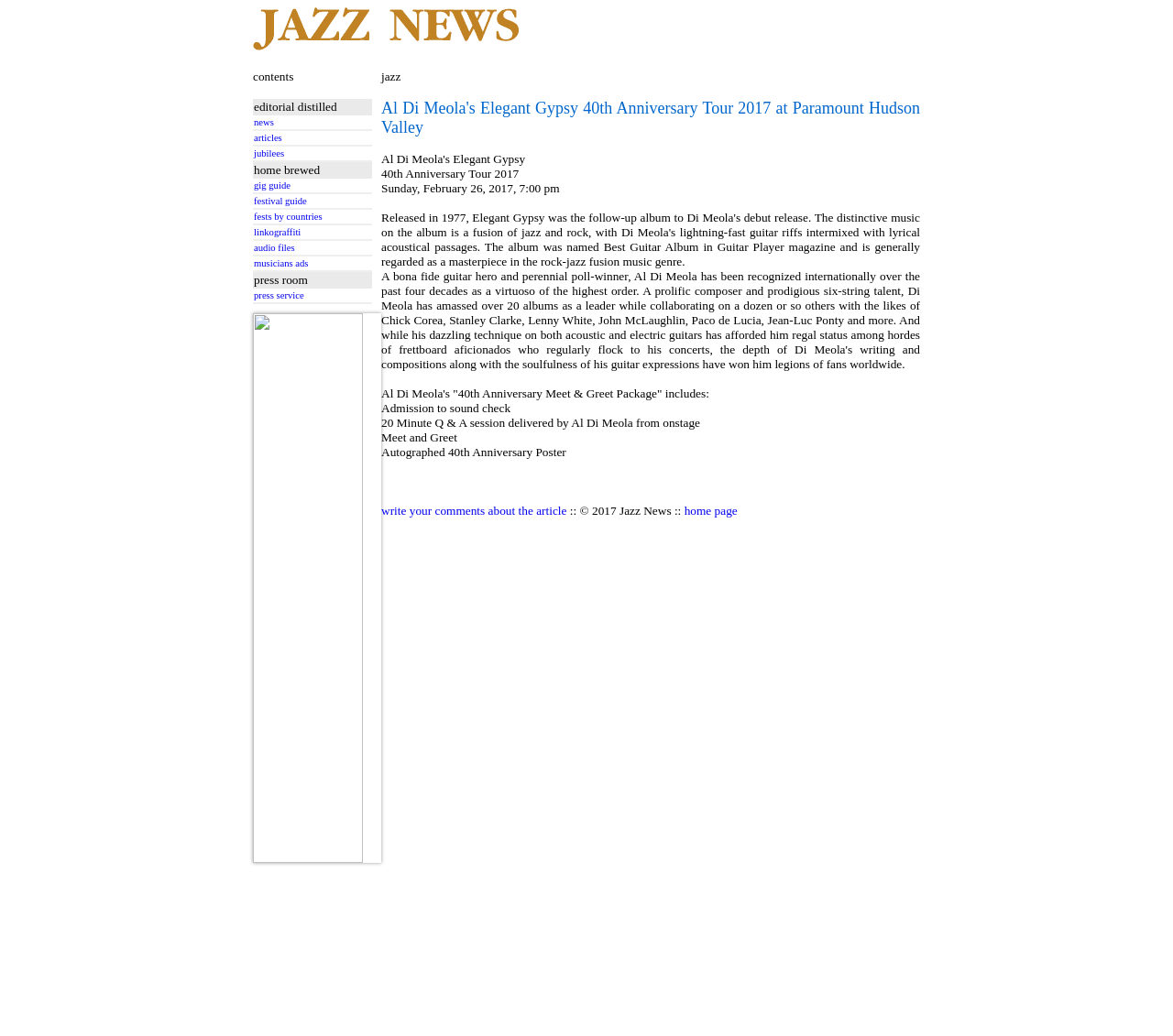Determine the bounding box coordinates of the clickable region to execute the instruction: "view articles". The coordinates should be four float numbers between 0 and 1, denoted as [left, top, right, bottom].

[0.216, 0.128, 0.316, 0.138]